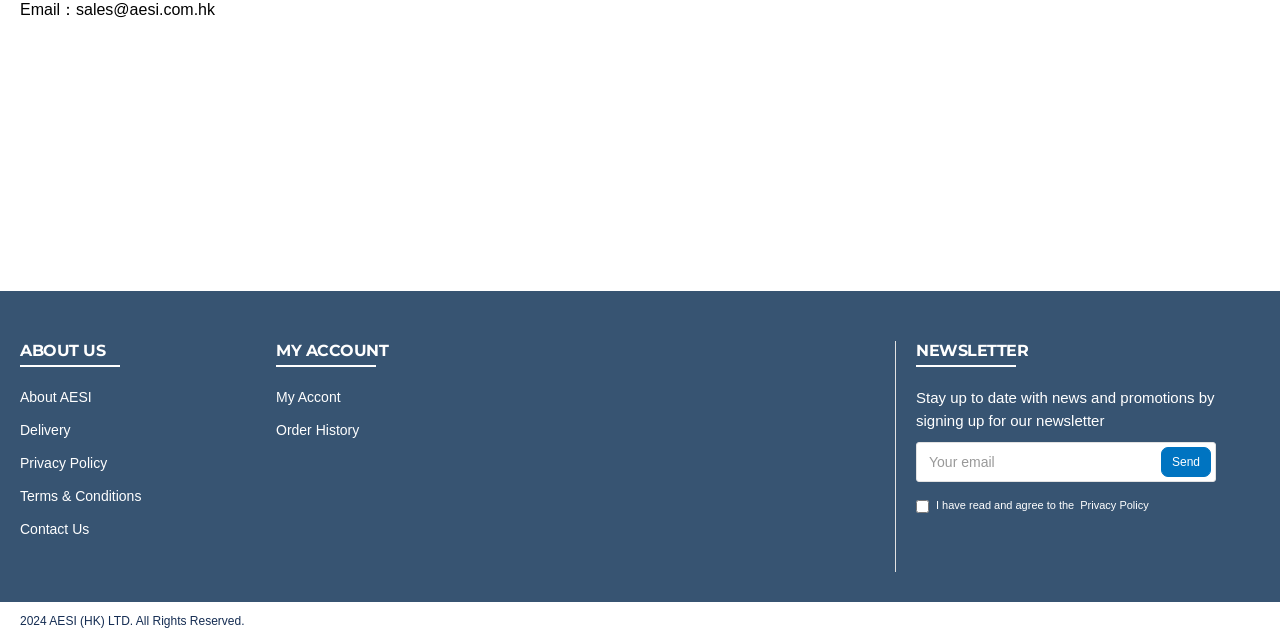Bounding box coordinates are specified in the format (top-left x, top-left y, bottom-right x, bottom-right y). All values are floating point numbers bounded between 0 and 1. Please provide the bounding box coordinate of the region this sentence describes: About AESI

[0.016, 0.605, 0.072, 0.656]